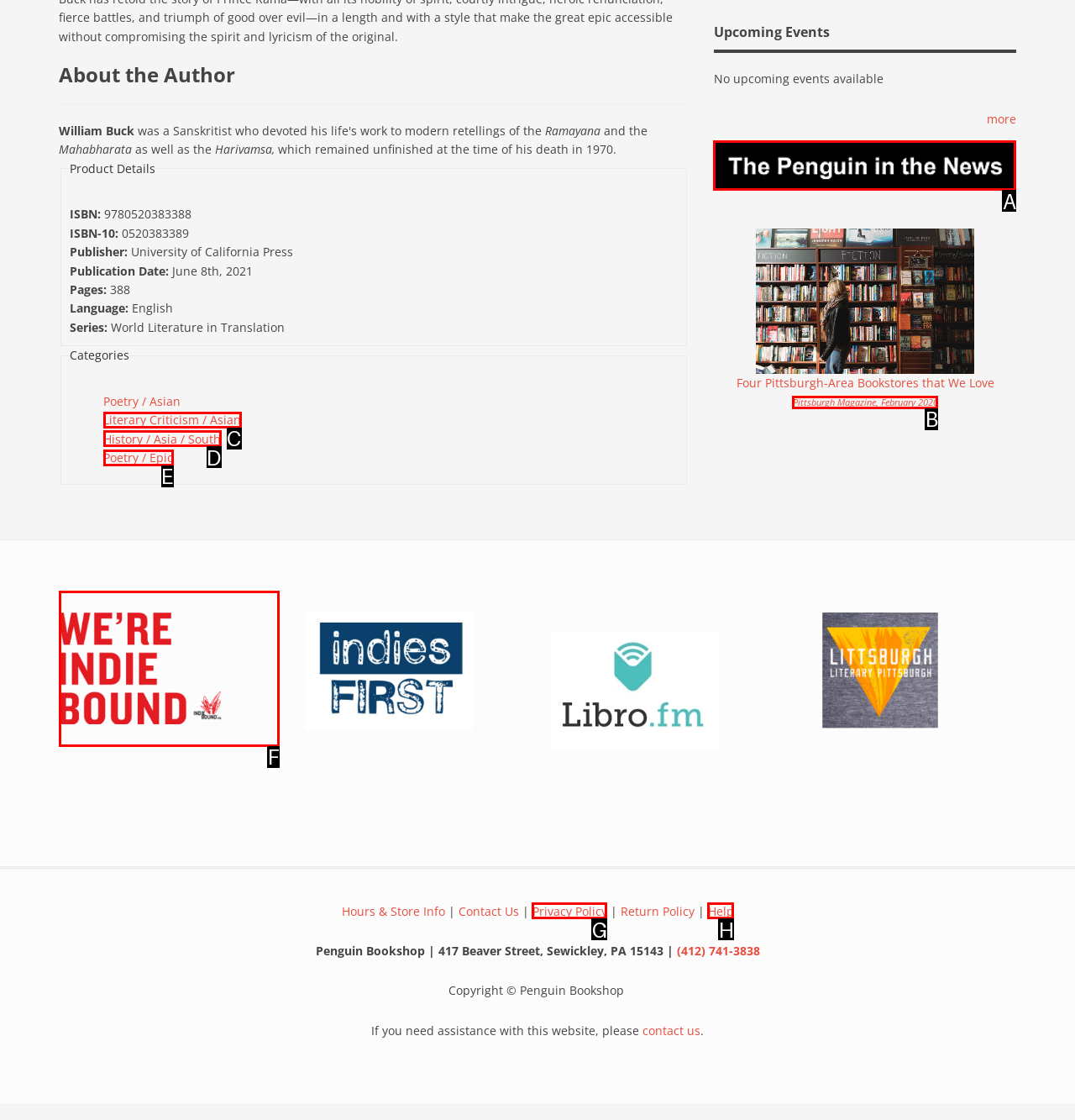Select the right option to accomplish this task: Visit the Penguin Bookshop in the news page. Reply with the letter corresponding to the correct UI element.

A